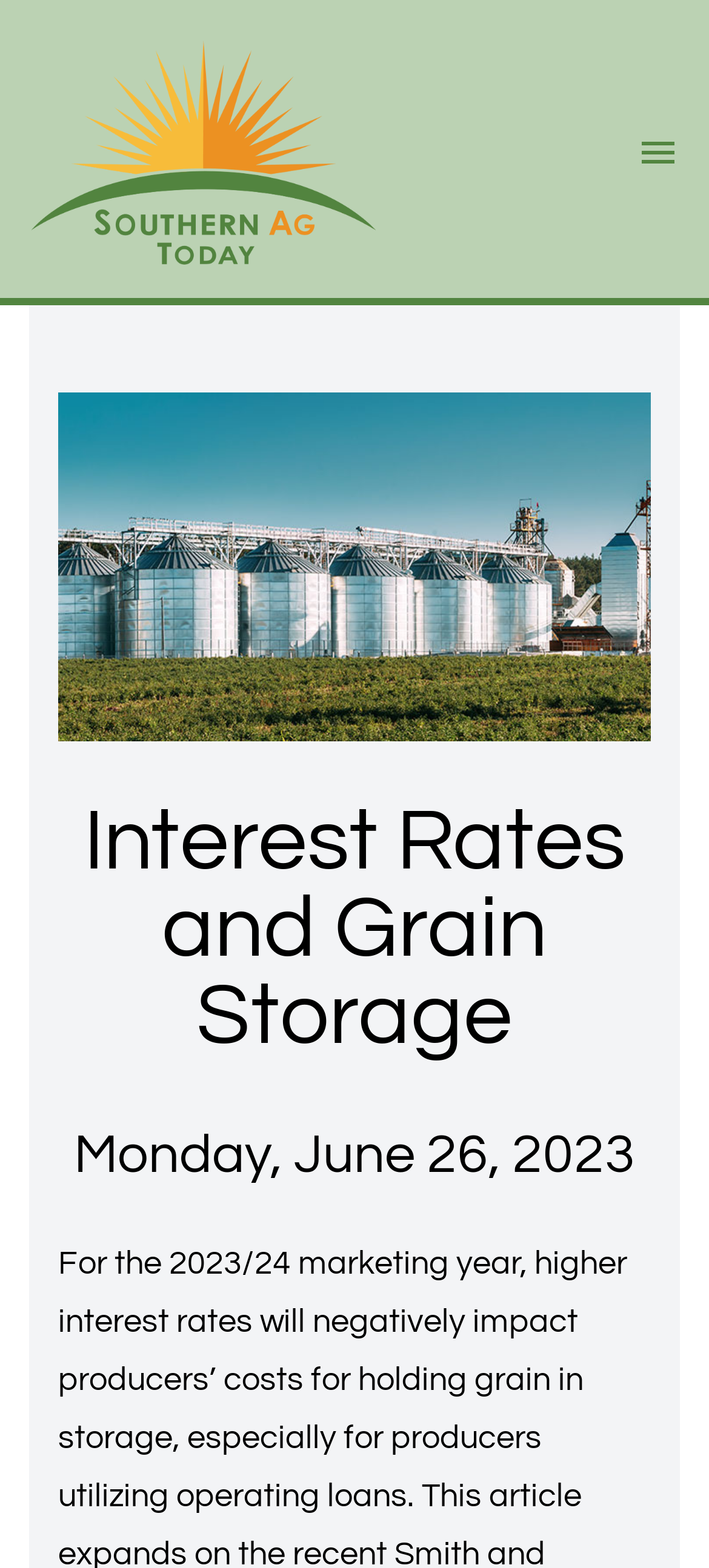Please provide a brief answer to the question using only one word or phrase: 
What is the purpose of the button?

Open main menu